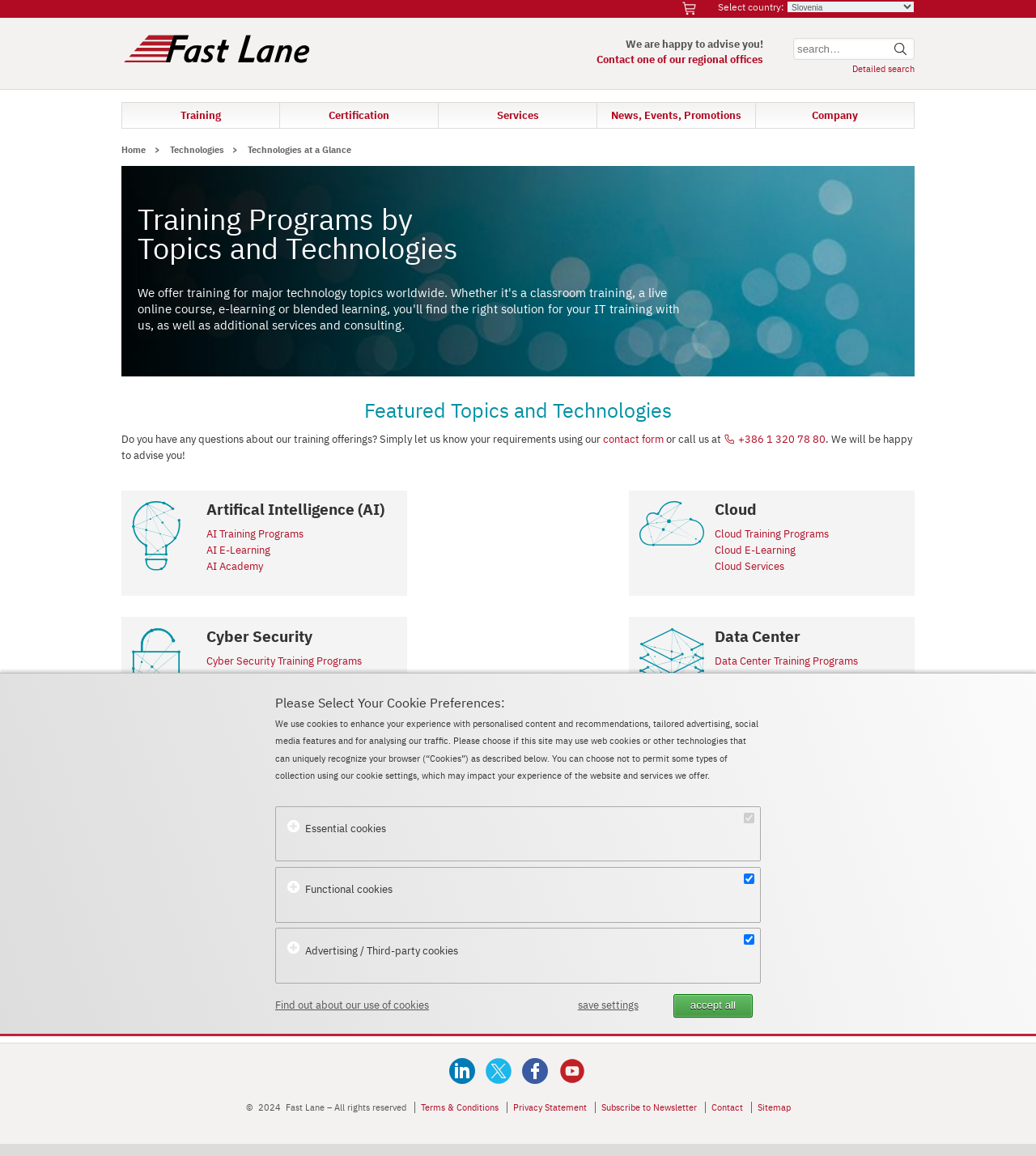Bounding box coordinates are specified in the format (top-left x, top-left y, bottom-right x, bottom-right y). All values are floating point numbers bounded between 0 and 1. Please provide the bounding box coordinate of the region this sentence describes: Select country:

[0.693, 0.001, 0.757, 0.011]